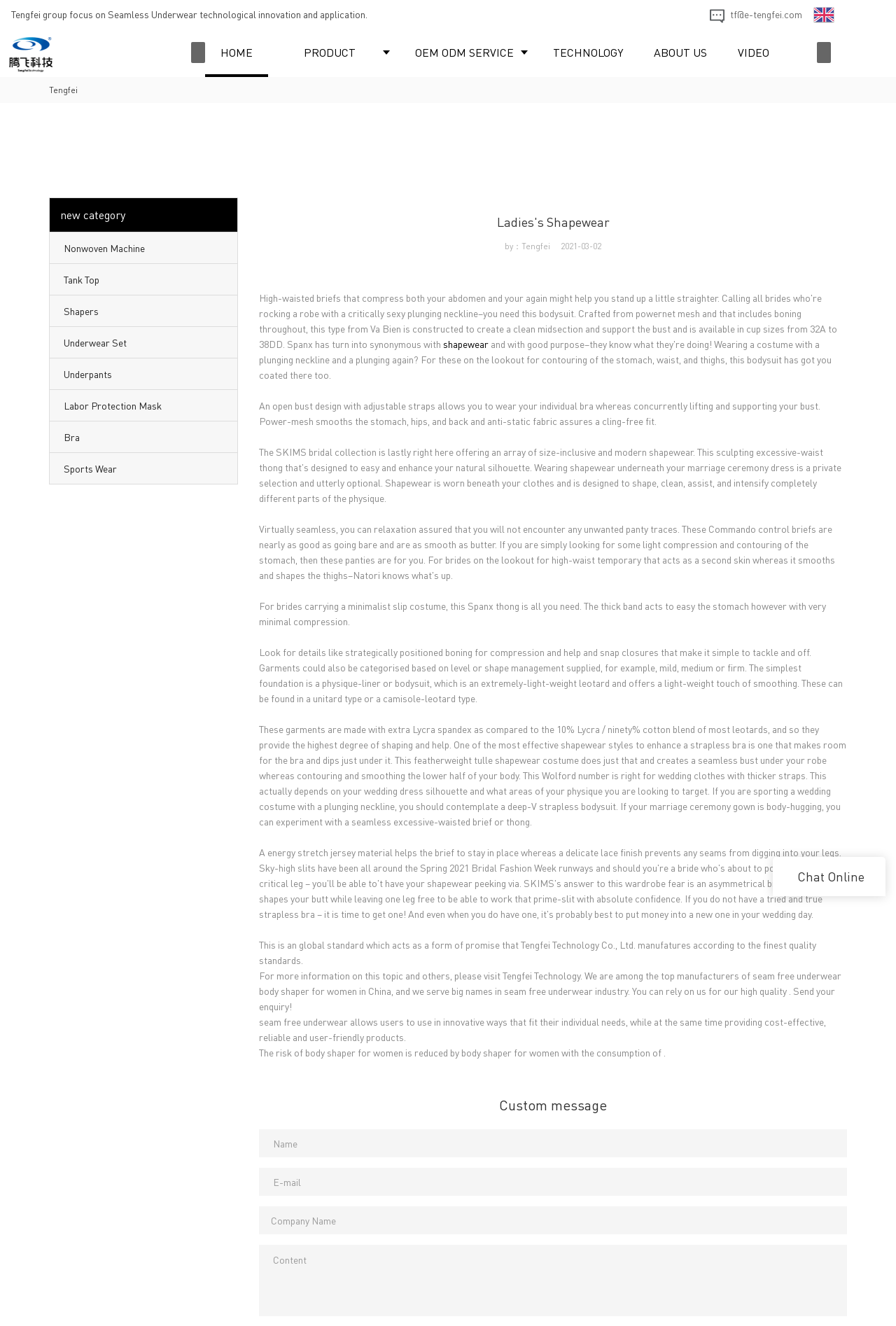Reply to the question with a single word or phrase:
What is the purpose of the contact form?

Send enquiry